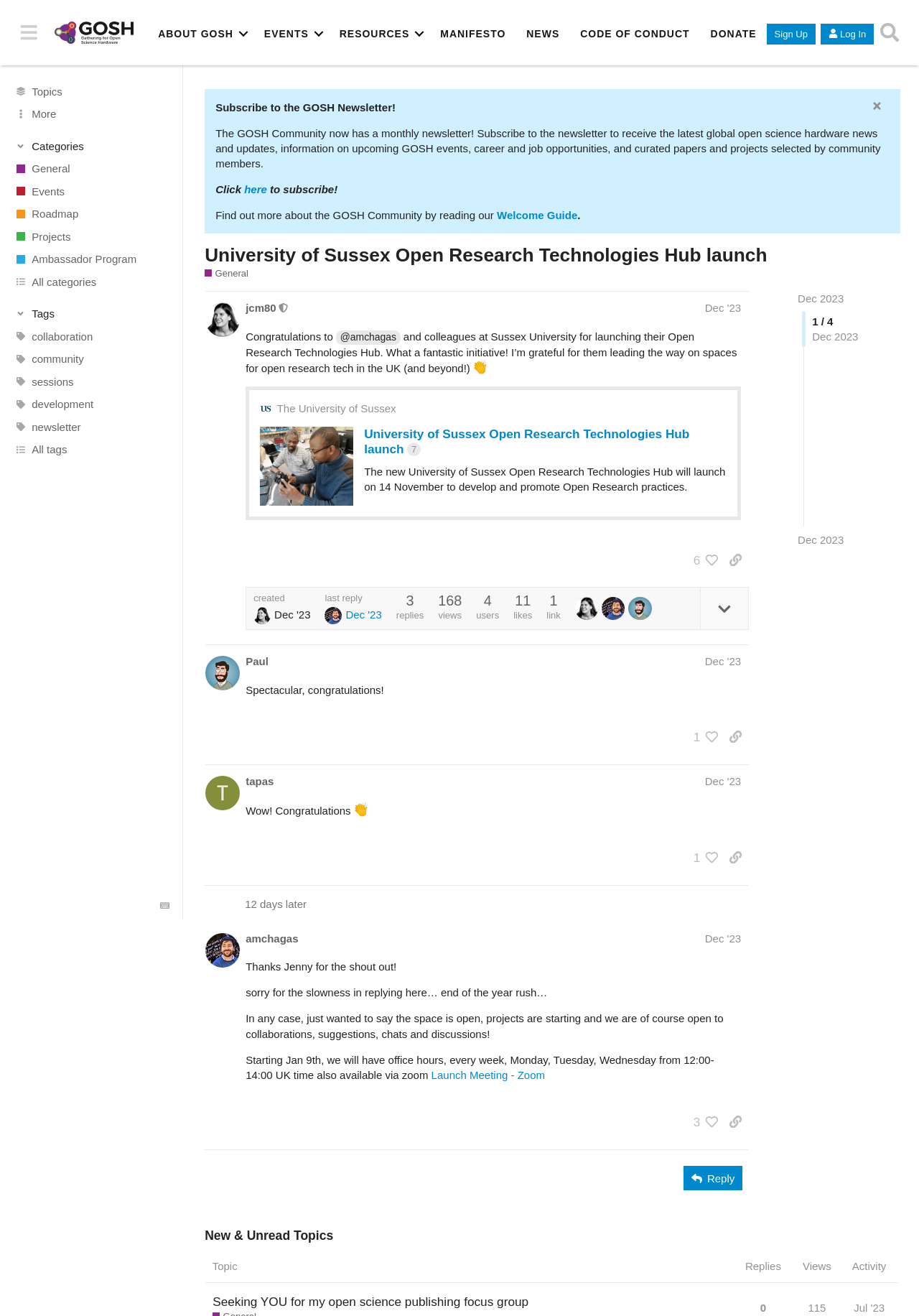Detail the various sections and features present on the webpage.

The webpage is a community forum for the GOSH (Global Open Science Hardware) community. At the top, there is a header section with a button to expand or collapse the sidebar, a link to the GOSH Community Forum, and several navigation links to different sections of the forum, including ABOUT GOSH, EVENTS, RESOURCES, MANIFESTO, NEWS, CODE OF CONDUCT, and DONATE. There are also buttons to sign up, log in, and search the forum.

Below the header, there is a section with links to various topics, including General, Events, Roadmap, Projects, Ambassador Program, and All categories. Each topic has an associated image. There are also buttons to expand or collapse categories and tags.

The main content of the page is a discussion thread about the launch of the University of Sussex Open Research Technologies Hub. The thread is started by a moderator, jcm80, who congratulates @amchagas and colleagues at Sussex University for launching the hub. The post includes a link to the hub and an image of a clapping emoji. There are also several navigation links and a section with information about the post, including the date and time it was posted.

To the right of the main content, there is a sidebar with links to various sections of the forum, including Topics, Categories, and Tags. There is also a section with a call to action to subscribe to the GOSH newsletter and a link to the Welcome Guide.

At the bottom of the page, there is a section with pagination links, allowing users to navigate to other pages of the discussion thread.